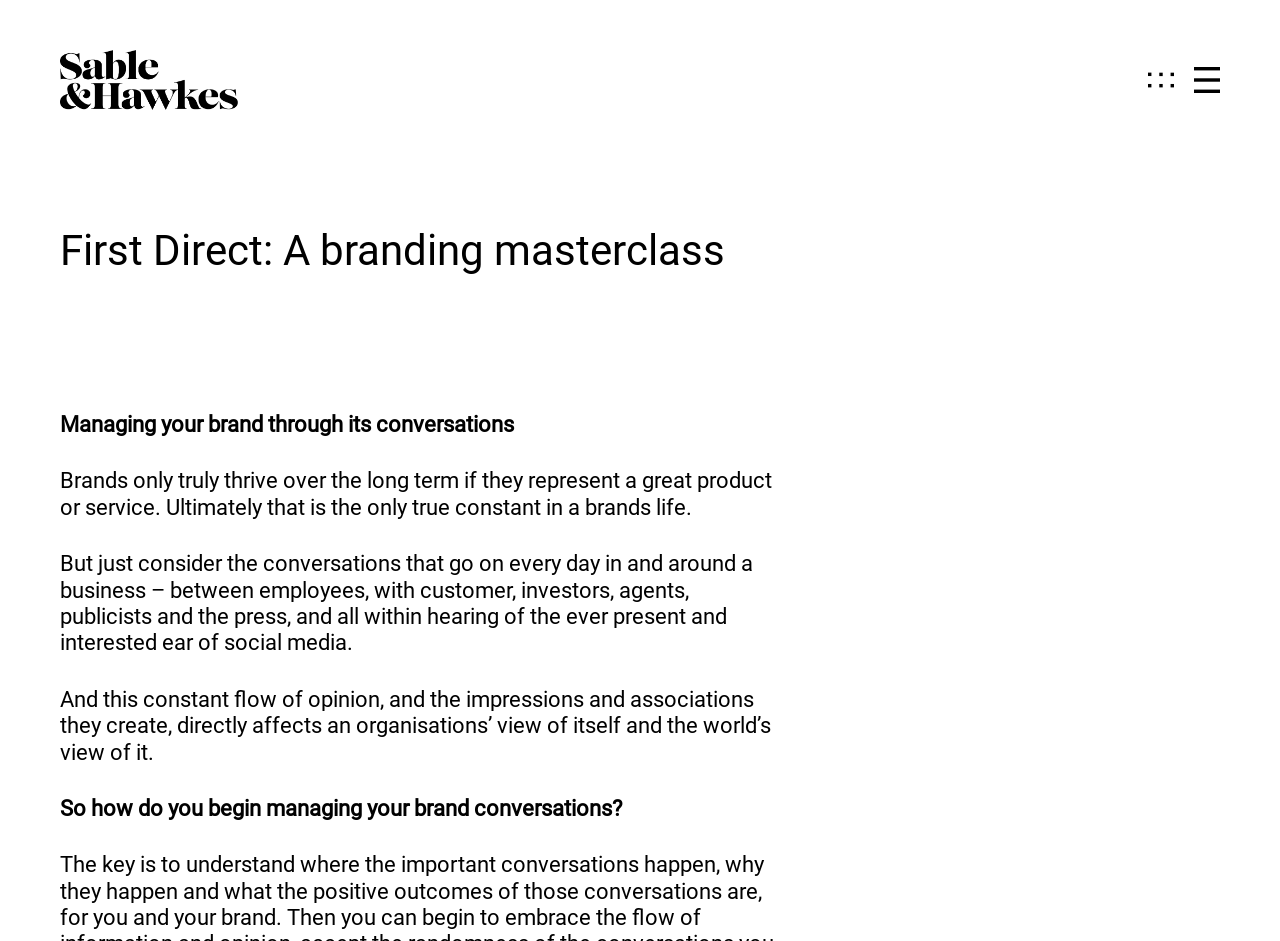What is the primary heading on this webpage?

First Direct: A branding masterclass